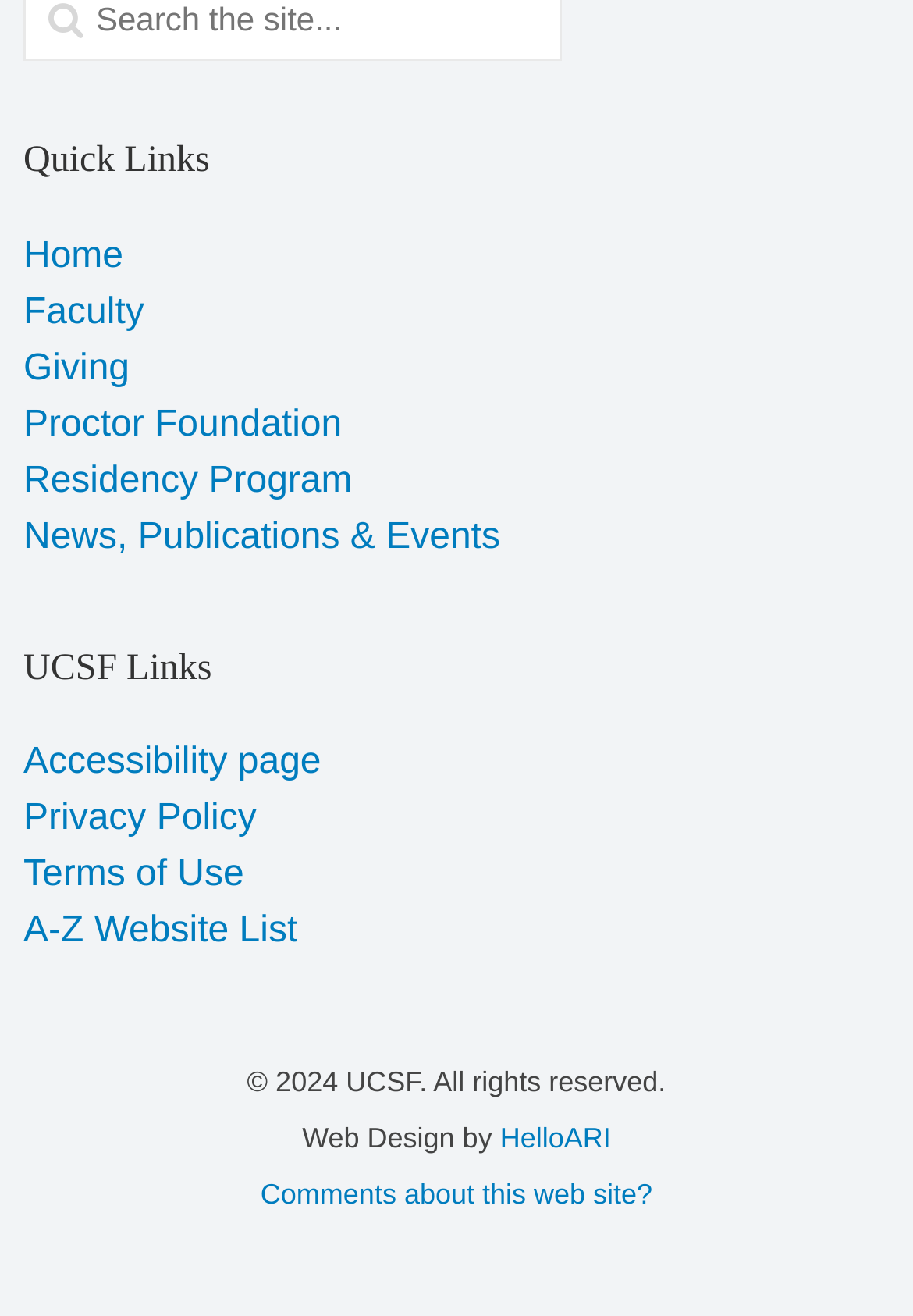Using the format (top-left x, top-left y, bottom-right x, bottom-right y), provide the bounding box coordinates for the described UI element. All values should be floating point numbers between 0 and 1: High School

None